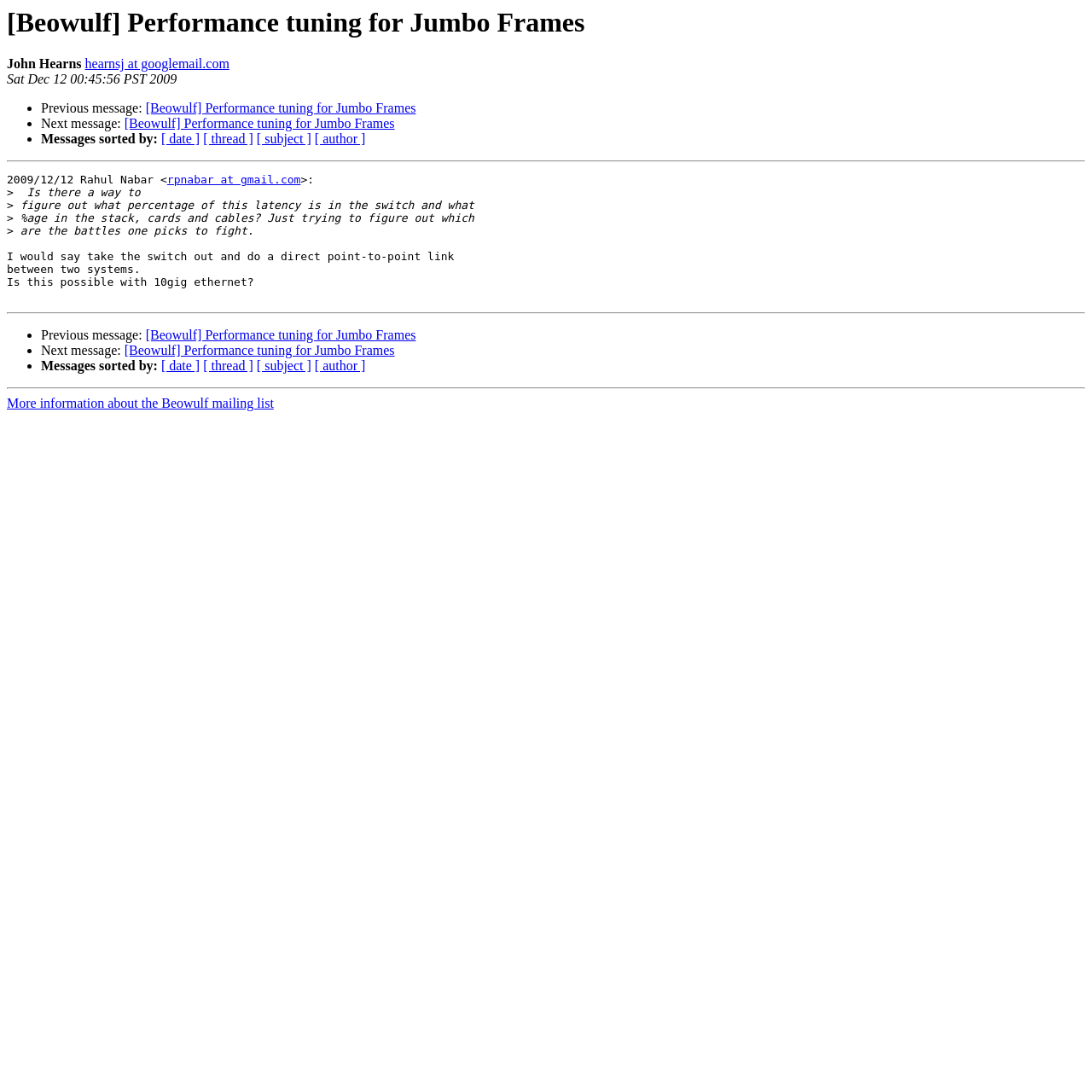Please extract the primary headline from the webpage.

[Beowulf] Performance tuning for Jumbo Frames